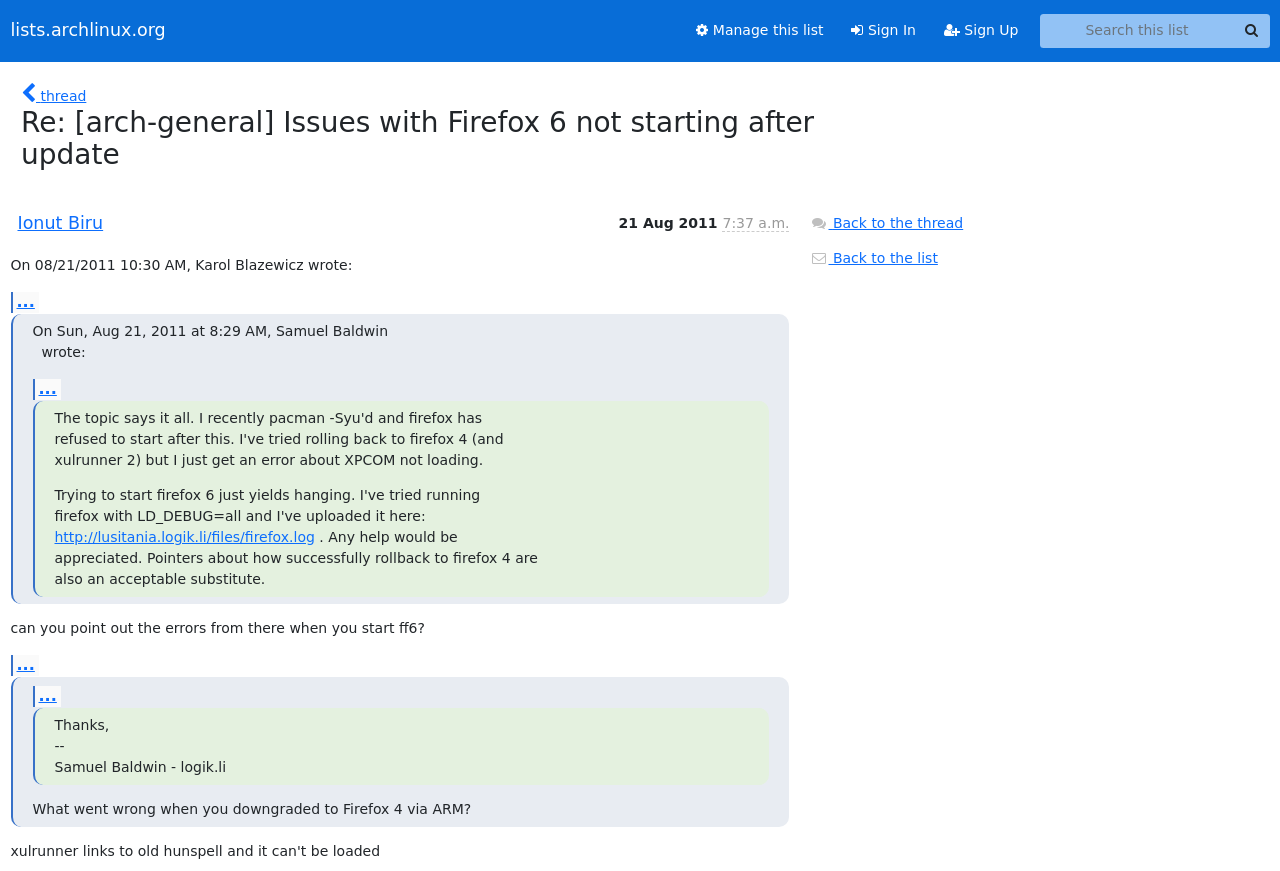Show me the bounding box coordinates of the clickable region to achieve the task as per the instruction: "read the latest posts".

None